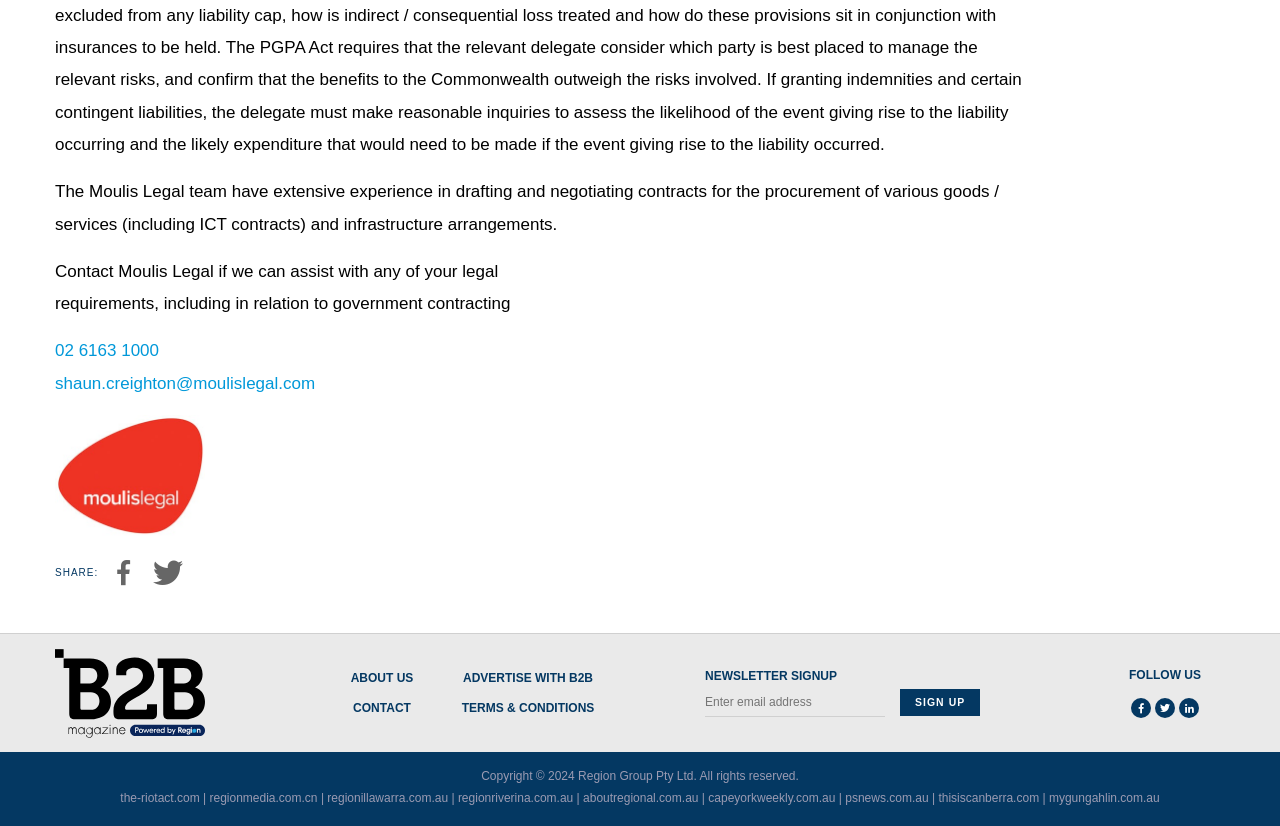Select the bounding box coordinates of the element I need to click to carry out the following instruction: "Contact Moulis Legal".

[0.043, 0.452, 0.246, 0.475]